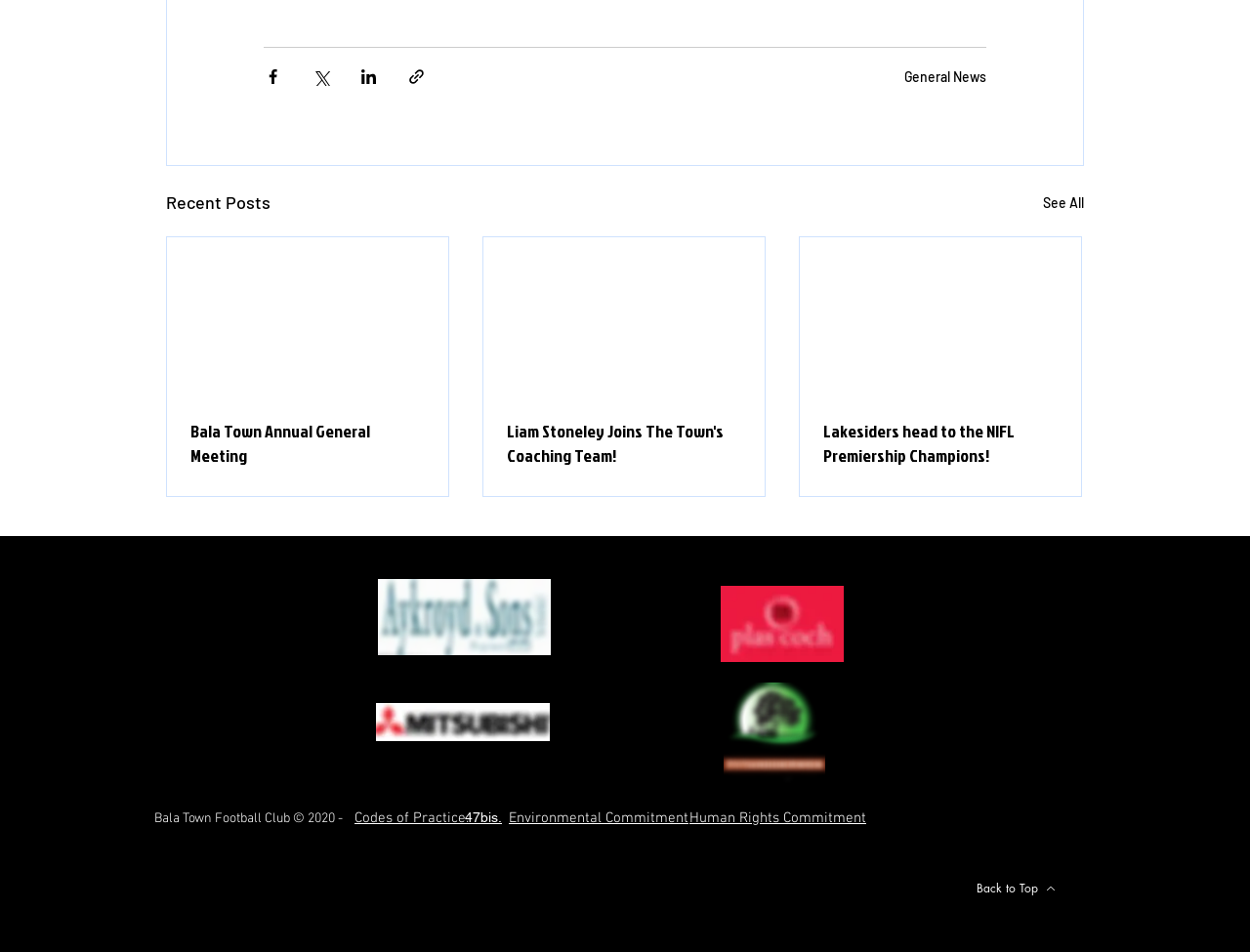What is the category of the link 'General News'?
Please provide a comprehensive answer to the question based on the webpage screenshot.

The link 'General News' is categorized under news, indicating that it leads to a page with general news articles or updates.